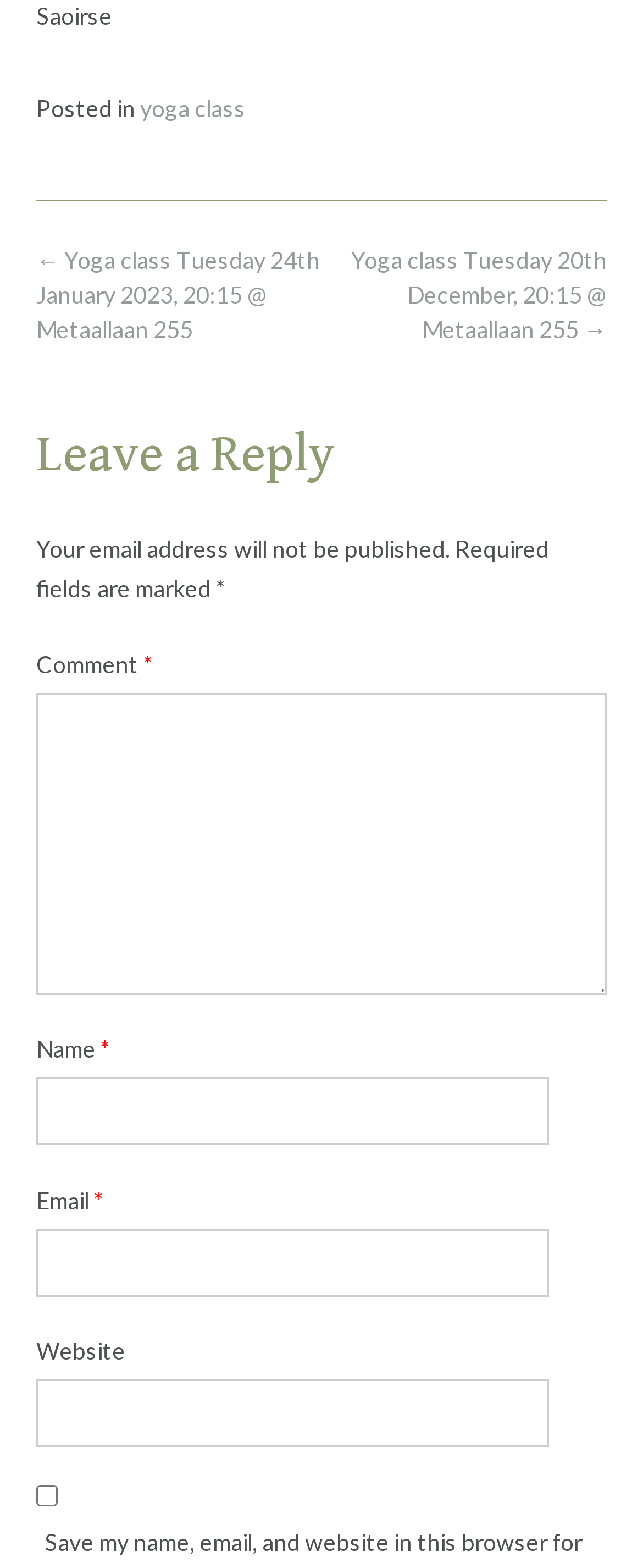Refer to the screenshot and give an in-depth answer to this question: What is the required information to leave a reply?

I determined the answer by examining the required textboxes, which are 'Name *', 'Email *', and 'Comment *', indicating that the required information to leave a reply is name, email, and comment.